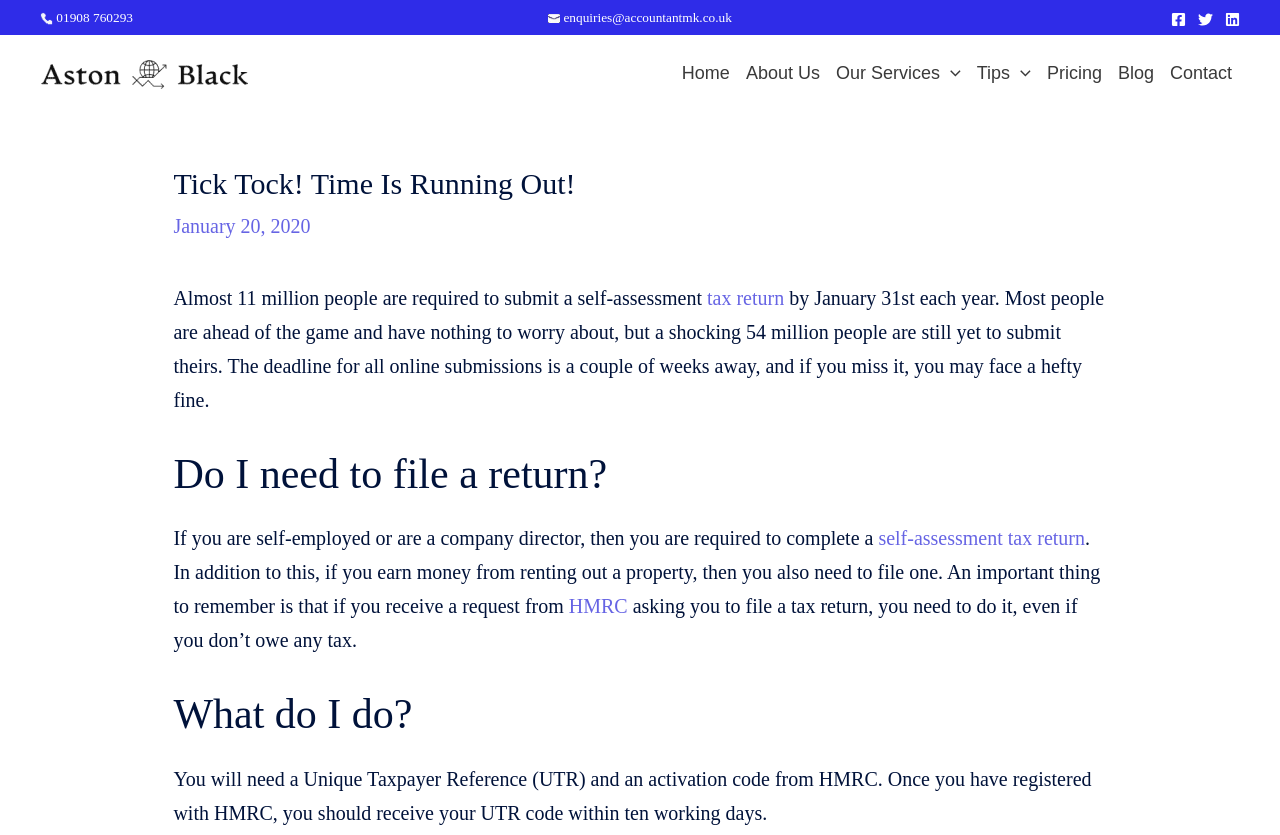Please specify the bounding box coordinates of the area that should be clicked to accomplish the following instruction: "Learn about self-assessment tax return". The coordinates should consist of four float numbers between 0 and 1, i.e., [left, top, right, bottom].

[0.686, 0.632, 0.848, 0.658]